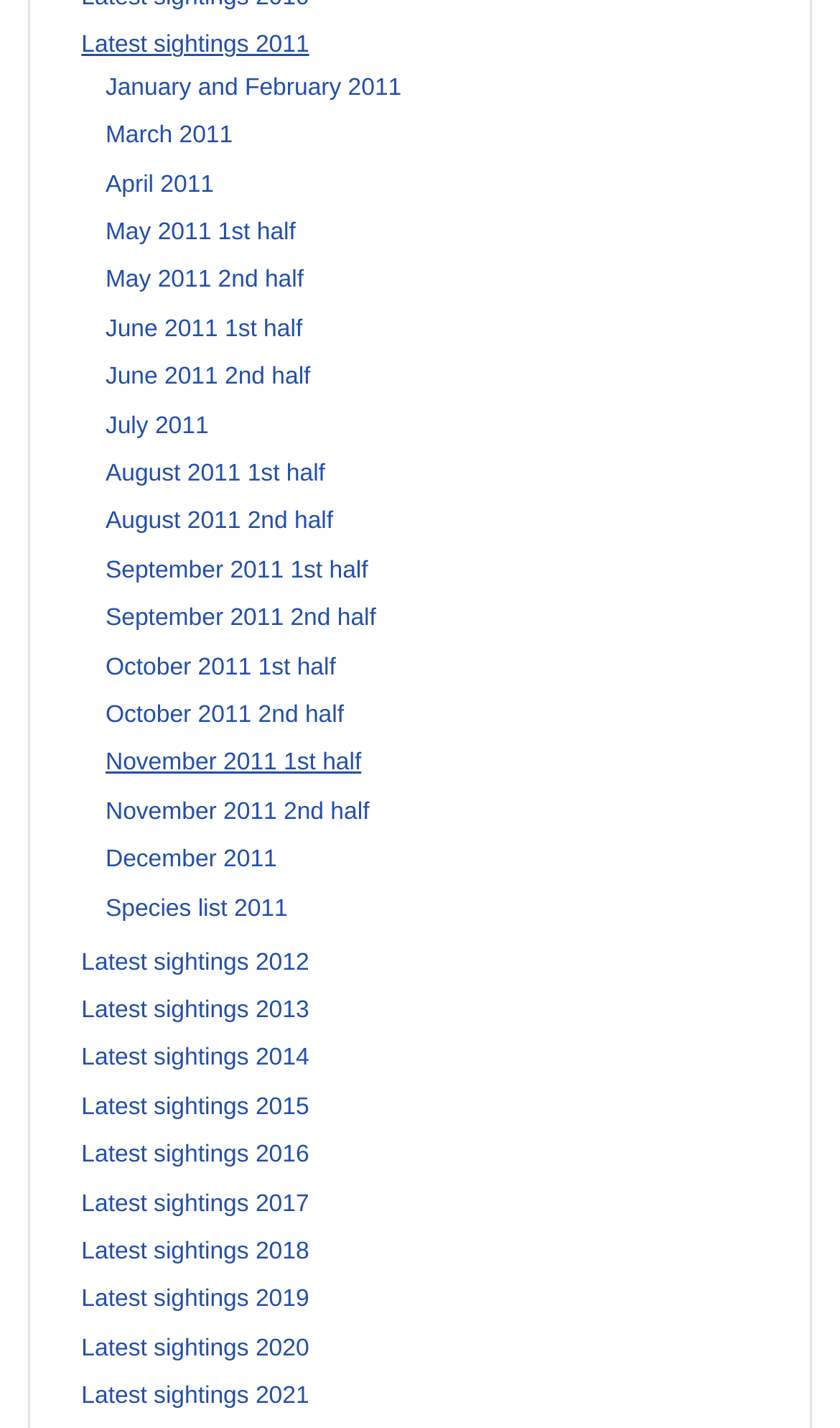Please determine the bounding box coordinates of the element's region to click for the following instruction: "Check species list in 2011".

[0.126, 0.627, 0.342, 0.645]